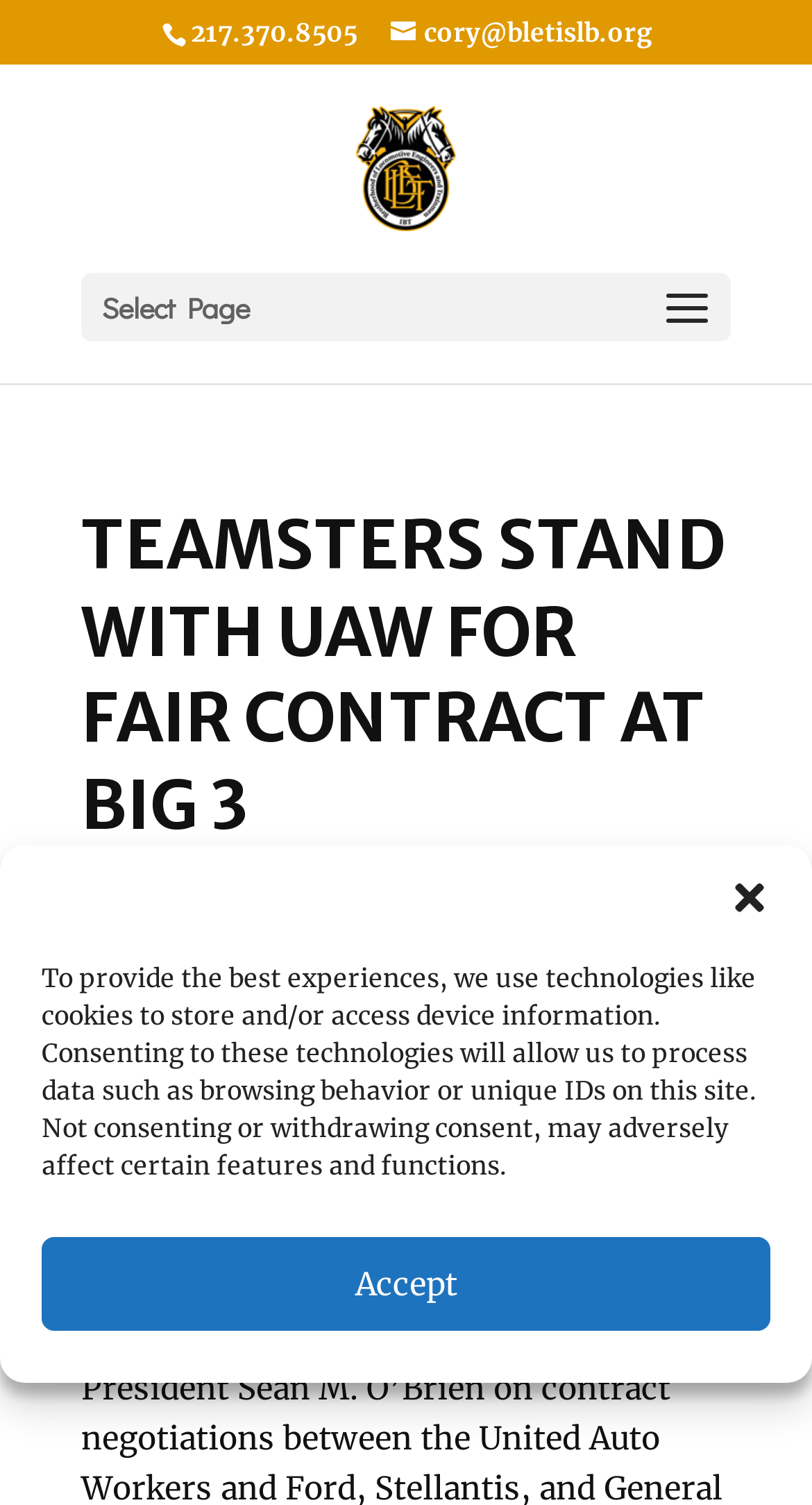Using the provided description: "Accept", find the bounding box coordinates of the corresponding UI element. The output should be four float numbers between 0 and 1, in the format [left, top, right, bottom].

[0.051, 0.822, 0.949, 0.884]